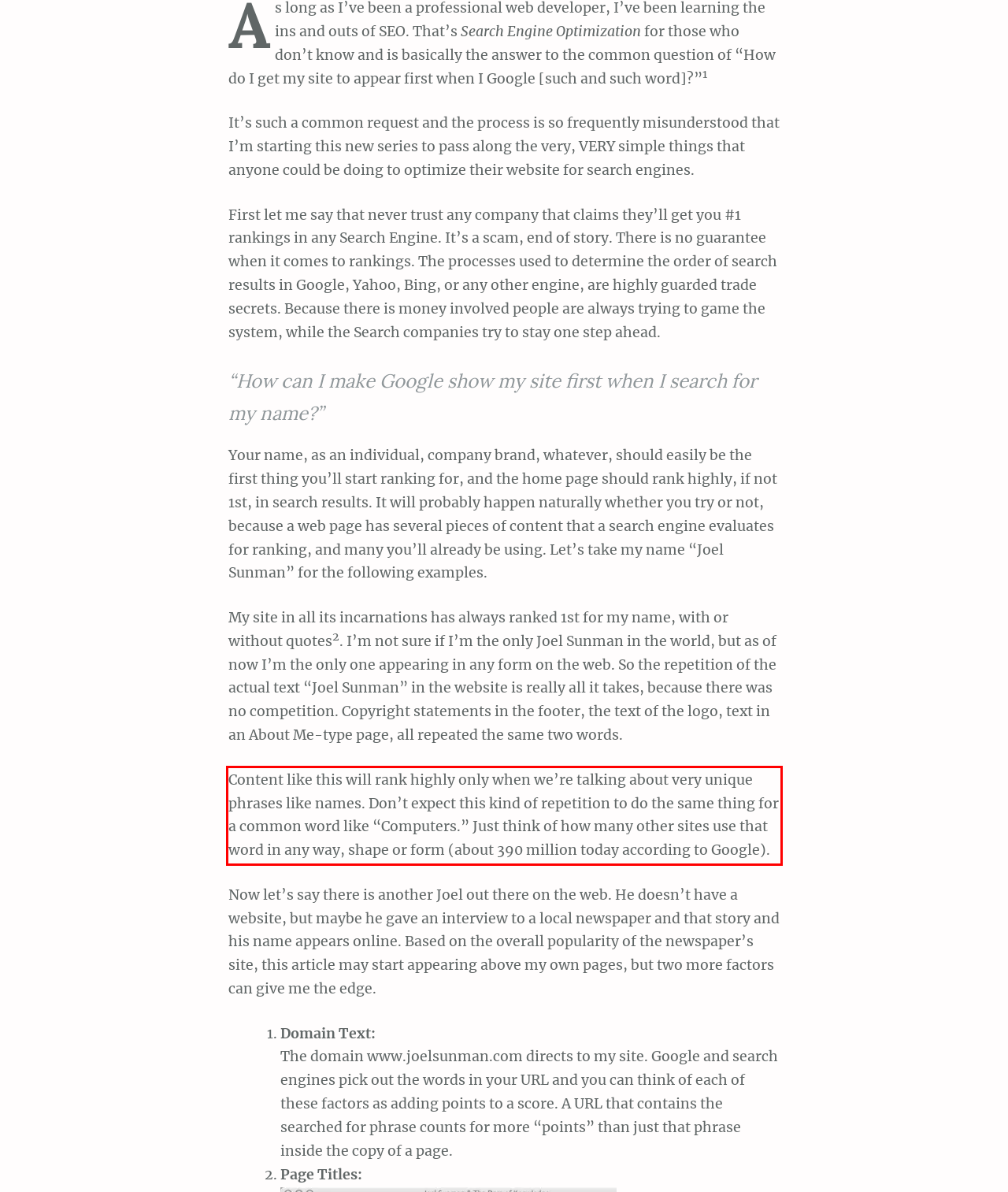Review the screenshot of the webpage and recognize the text inside the red rectangle bounding box. Provide the extracted text content.

Content like this will rank highly only when we’re talking about very unique phrases like names. Don’t expect this kind of repetition to do the same thing for a common word like “Computers.” Just think of how many other sites use that word in any way, shape or form (about 390 million today according to Google).